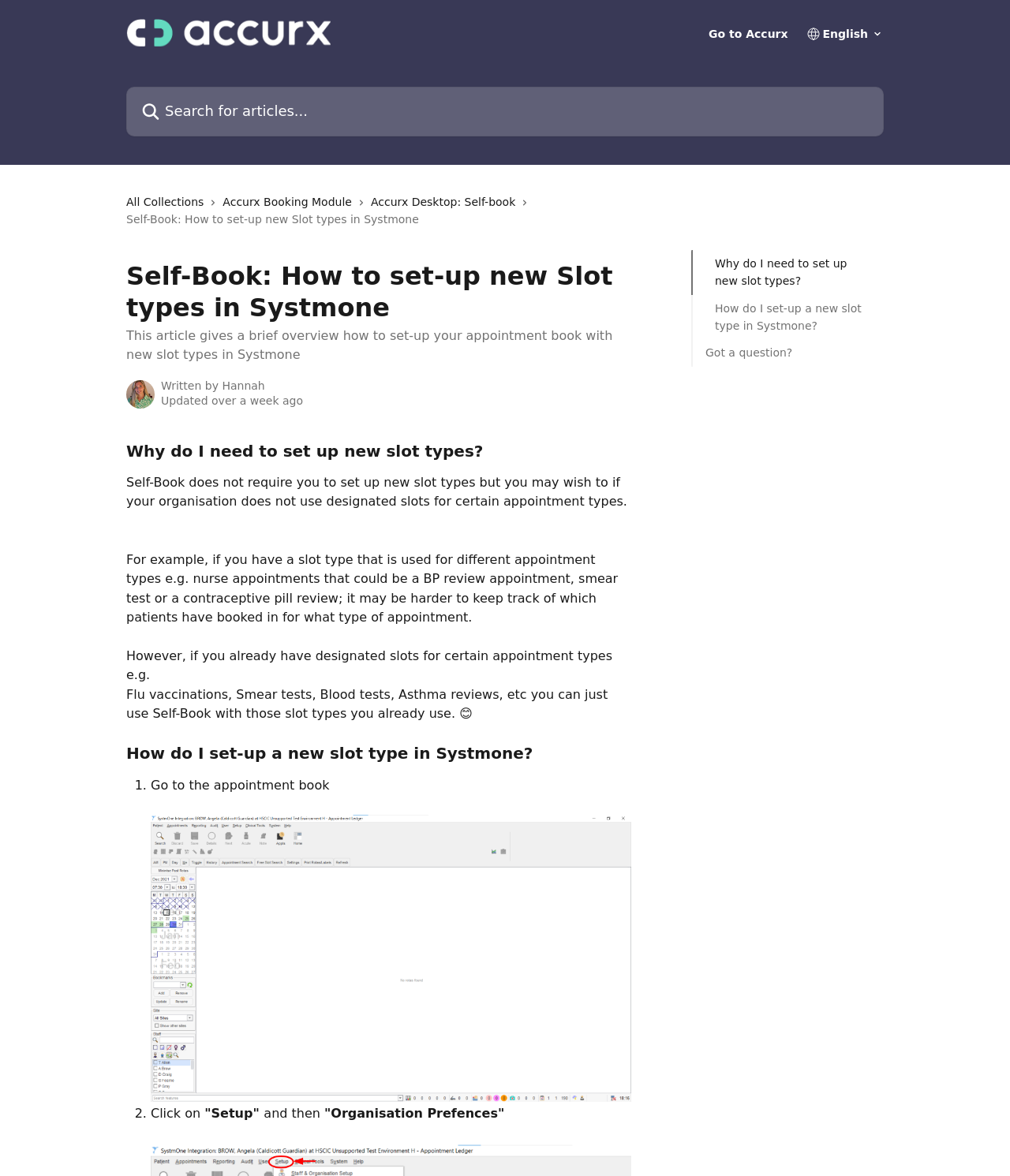Given the element description name="q" placeholder="Search for articles...", identify the bounding box coordinates for the UI element on the webpage screenshot. The format should be (top-left x, top-left y, bottom-right x, bottom-right y), with values between 0 and 1.

[0.125, 0.074, 0.875, 0.116]